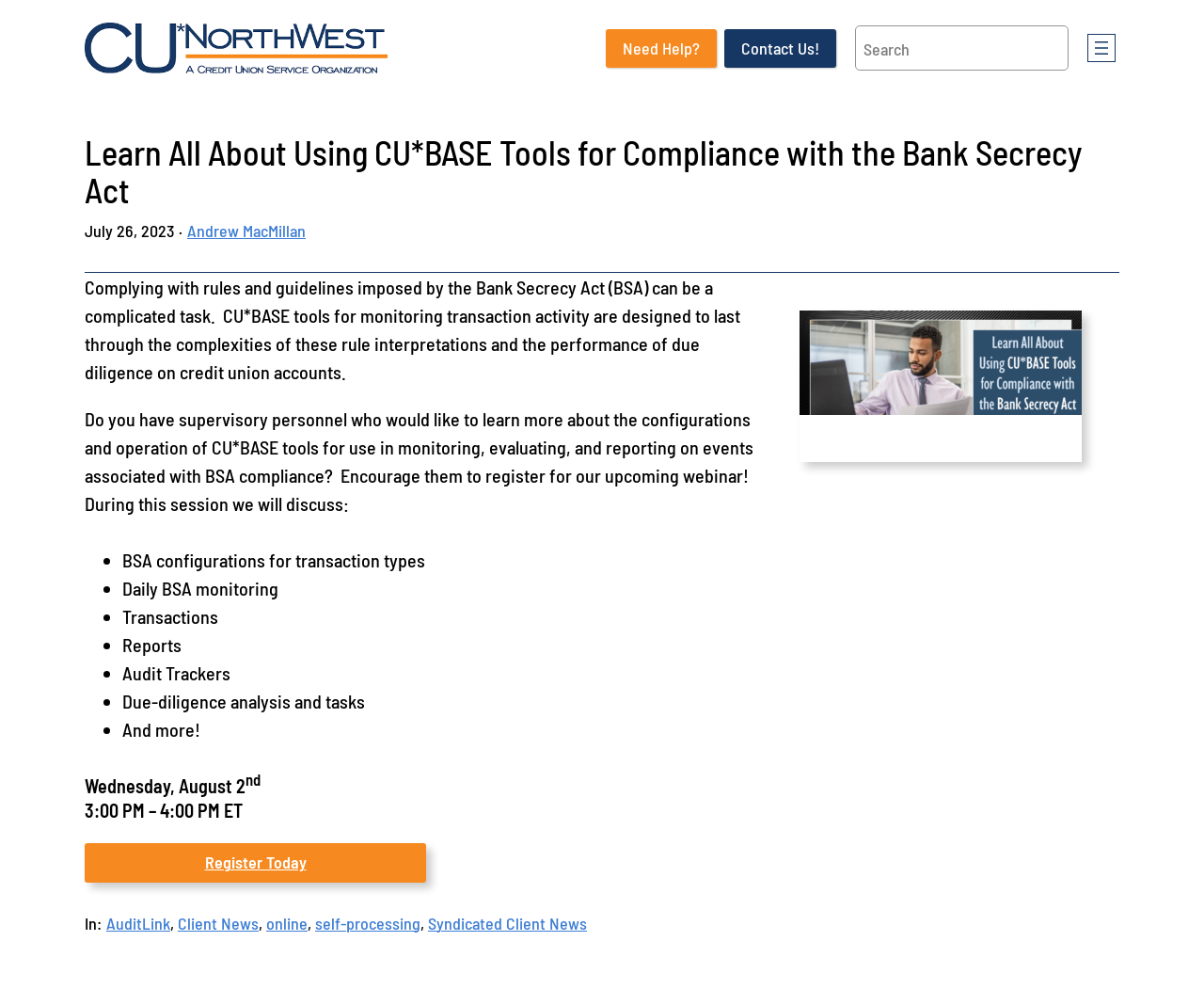Please answer the following question using a single word or phrase: 
What is the date of the upcoming webinar?

Wednesday, August 2nd